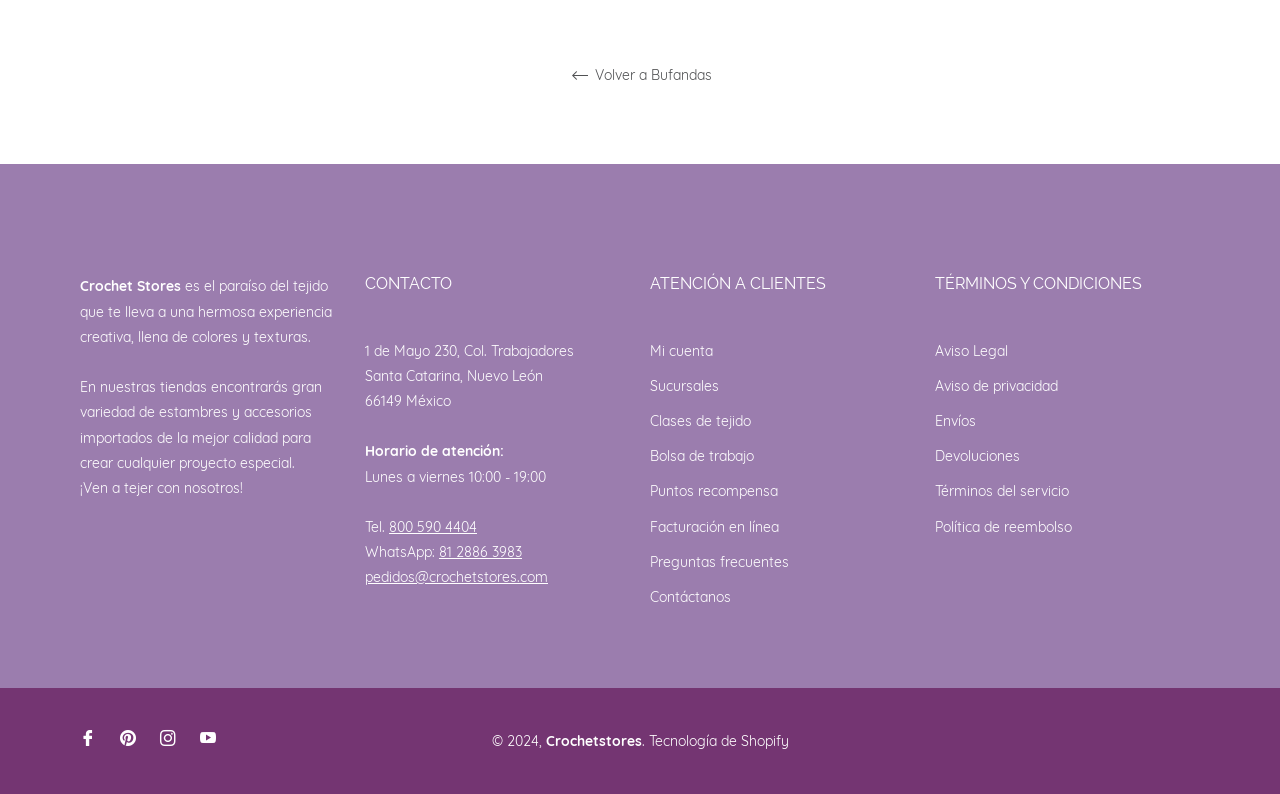Provide a single word or phrase to answer the given question: 
What is the name of the store?

Crochet Stores